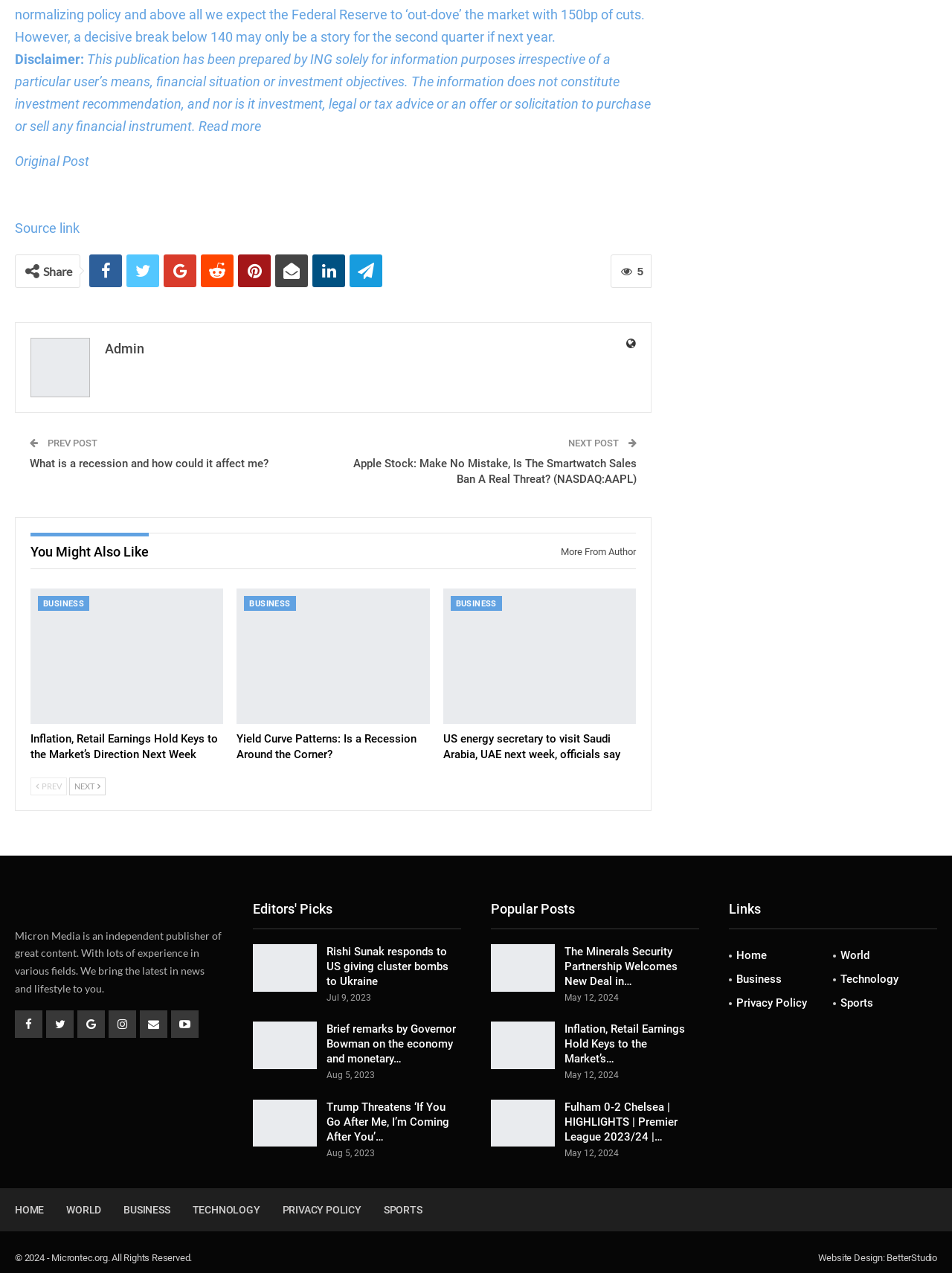Extract the bounding box coordinates for the UI element described as: "More from author".

[0.589, 0.42, 0.668, 0.447]